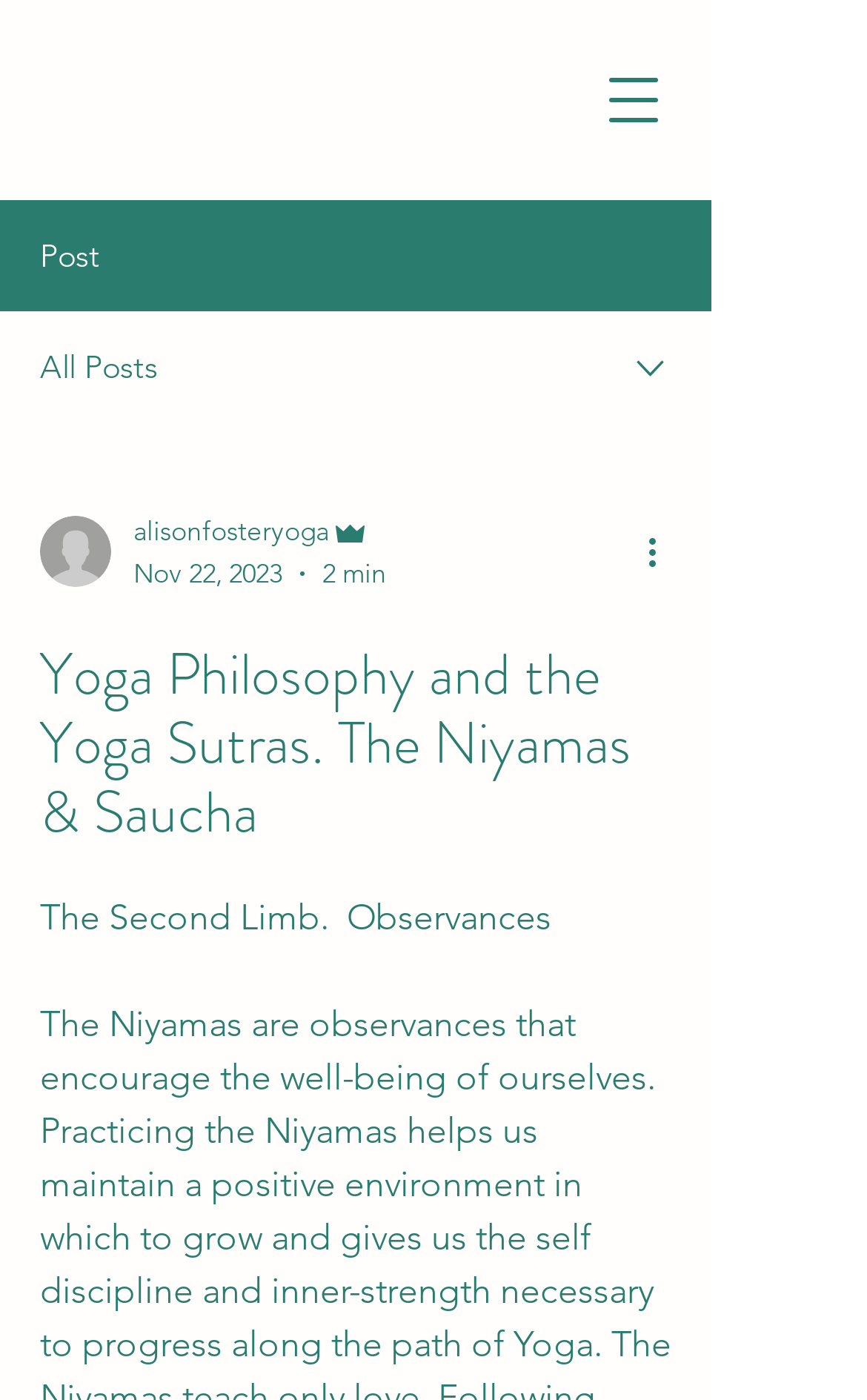Given the description Español, predict the bounding box coordinates of the UI element. Ensure the coordinates are in the format (top-left x, top-left y, bottom-right x, bottom-right y) and all values are between 0 and 1.

None